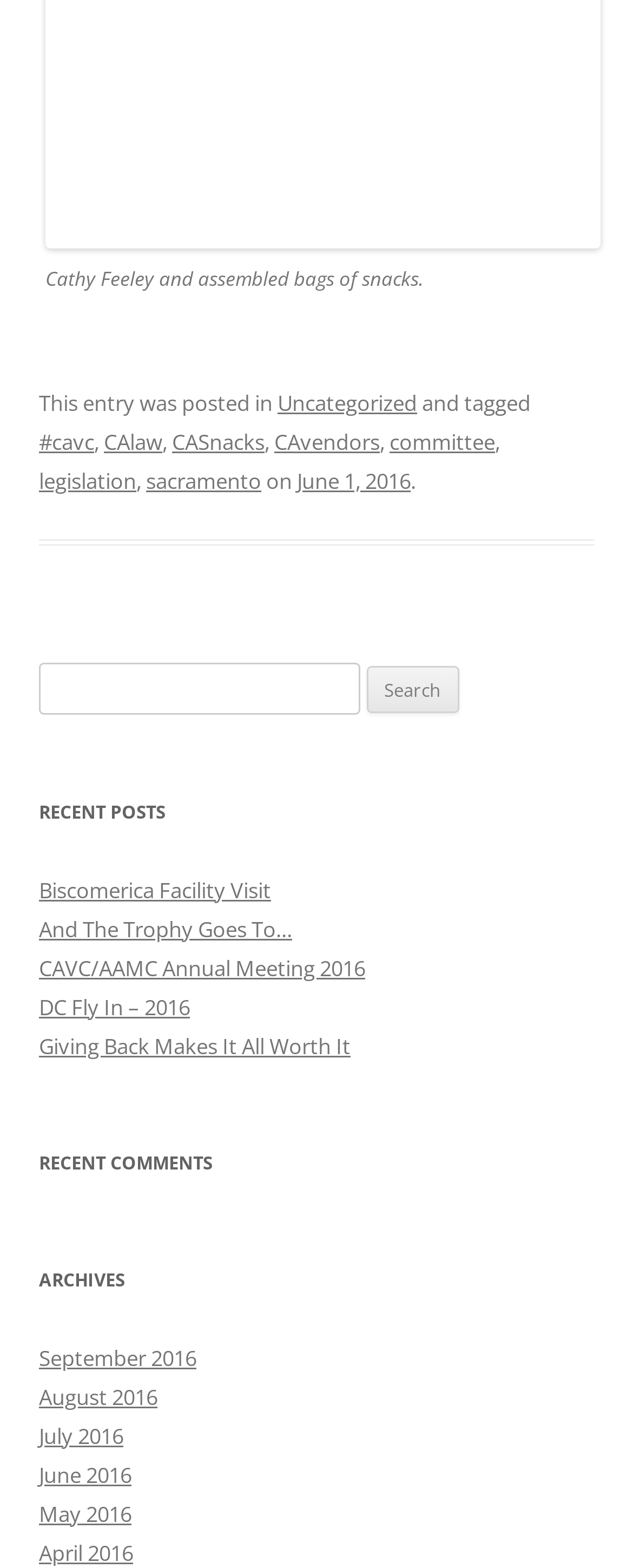Predict the bounding box for the UI component with the following description: "CAlaw".

[0.164, 0.272, 0.256, 0.291]